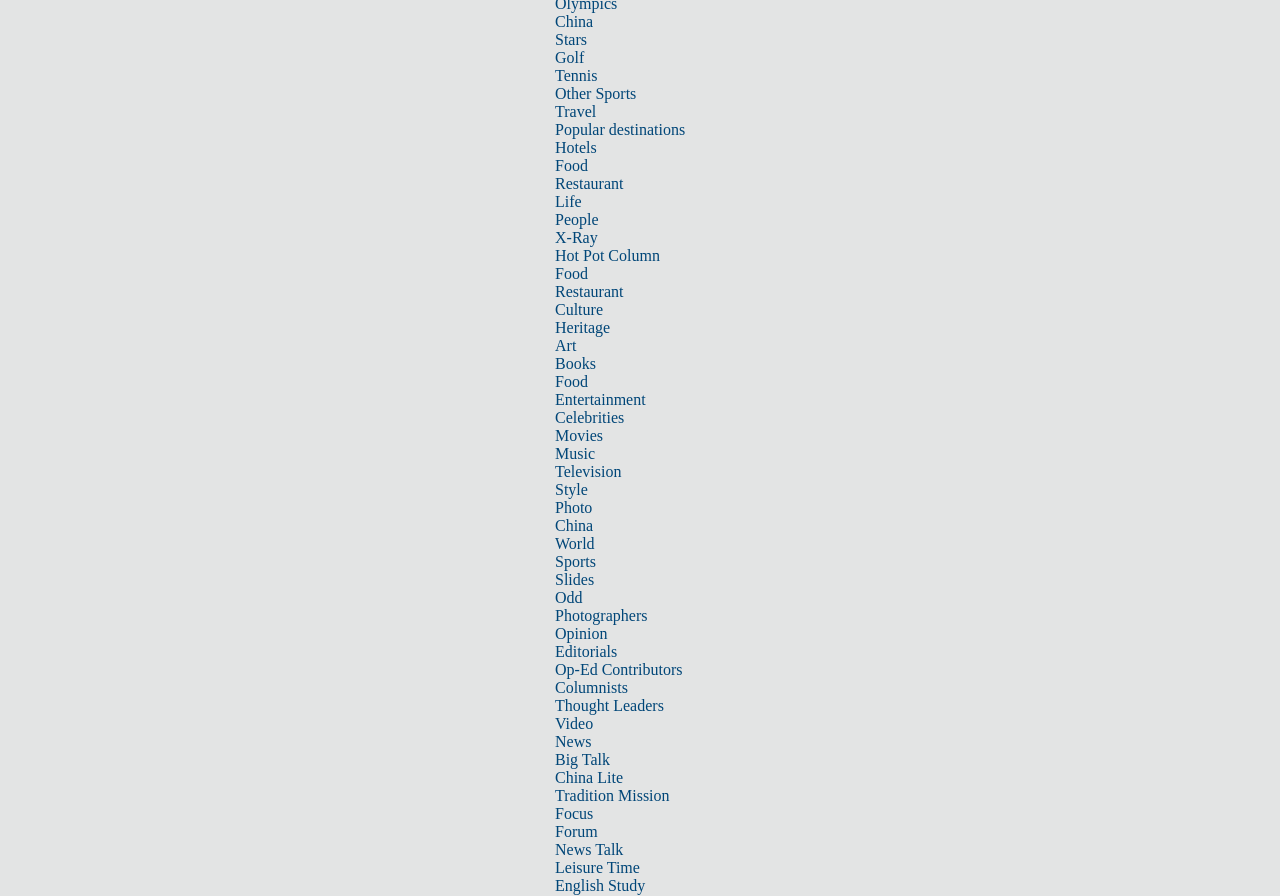Locate the bounding box for the described UI element: "Life". Ensure the coordinates are four float numbers between 0 and 1, formatted as [left, top, right, bottom].

[0.434, 0.215, 0.454, 0.234]